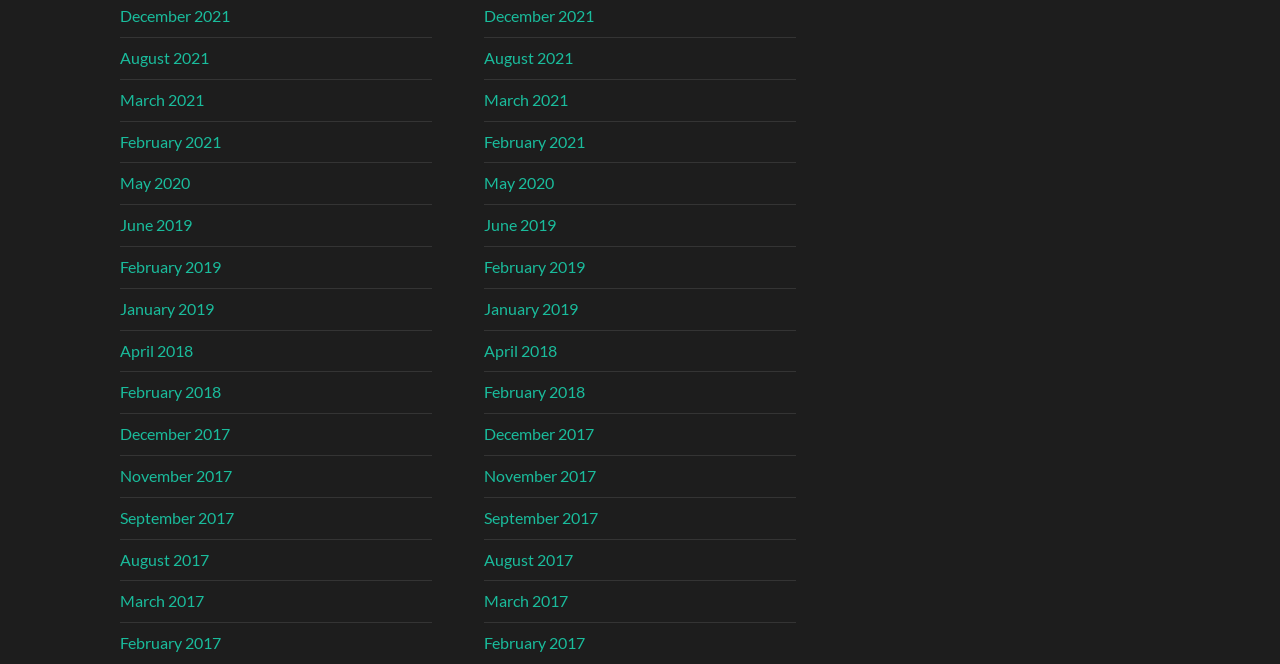Locate the coordinates of the bounding box for the clickable region that fulfills this instruction: "view December 2021".

[0.094, 0.009, 0.18, 0.038]